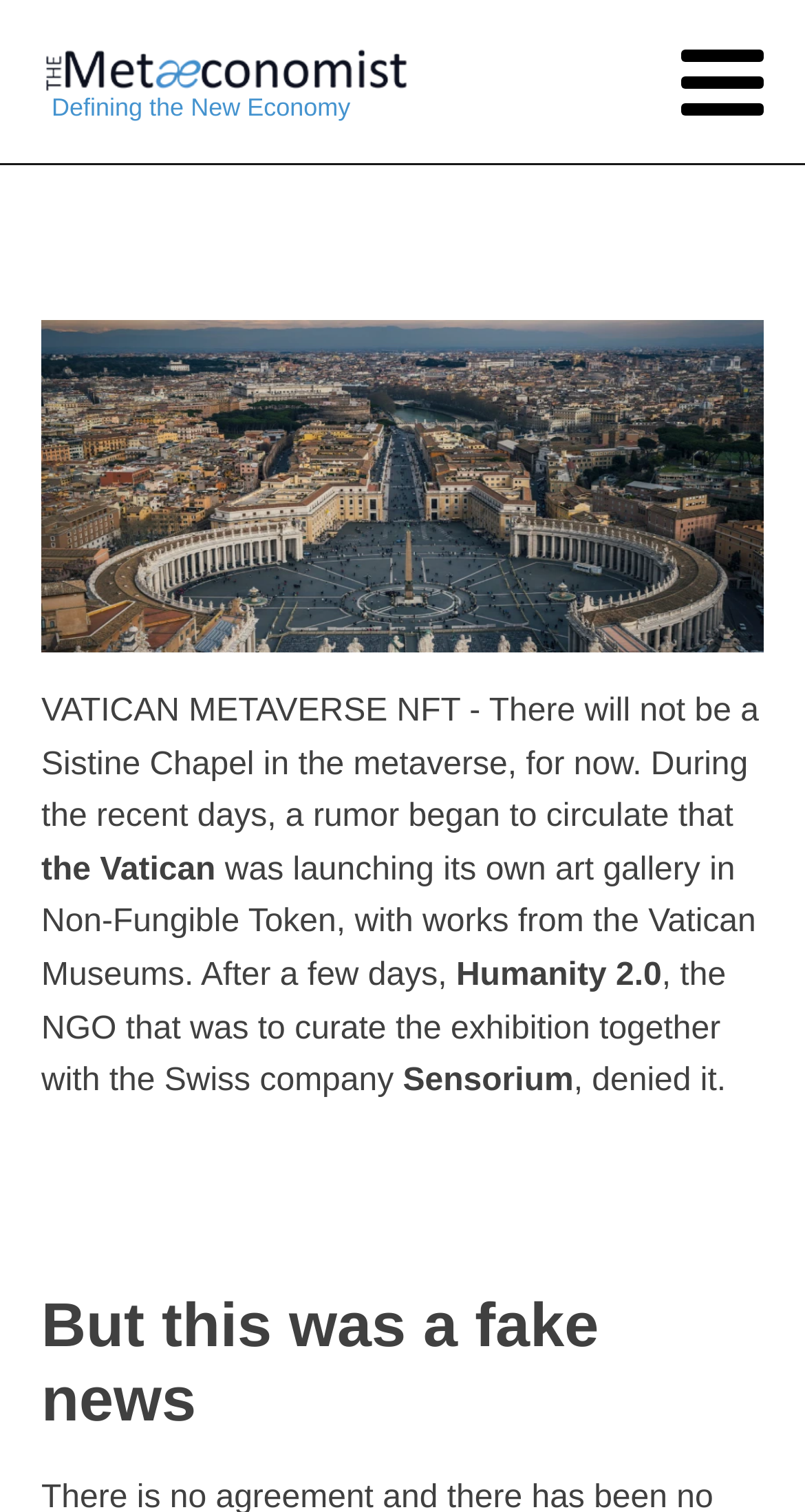What is the name of the author?
Using the information from the image, provide a comprehensive answer to the question.

The name of the author can be found in the root element of the webpage, which is 'Sebastiano Musmeci, Autore presso The MetaEconomist'. This suggests that the webpage is about the author Sebastiano Musmeci, who is associated with The MetaEconomist.